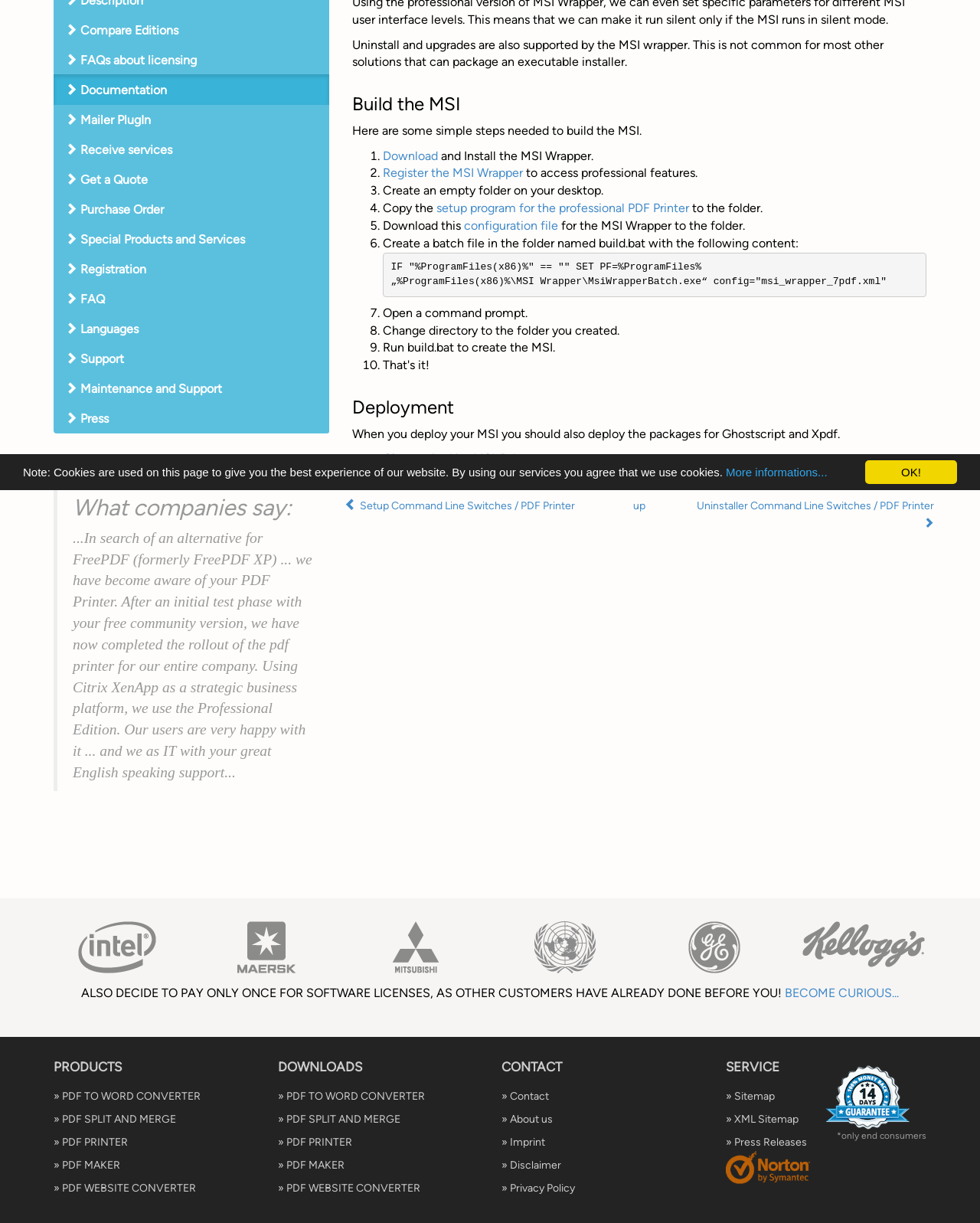Provide the bounding box coordinates for the UI element described in this sentence: "» PDF MAKER". The coordinates should be four float values between 0 and 1, i.e., [left, top, right, bottom].

[0.055, 0.948, 0.123, 0.958]